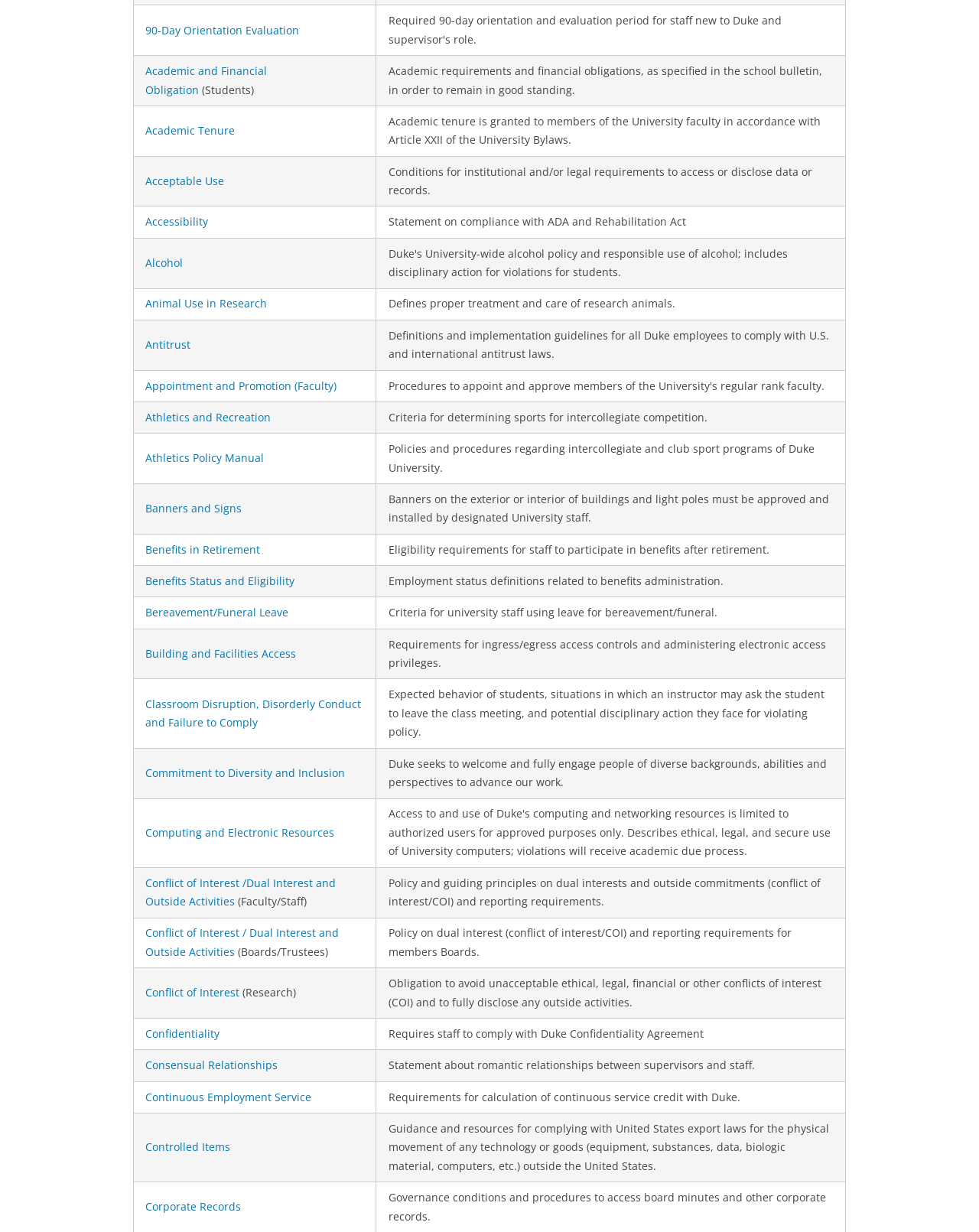Please find the bounding box coordinates of the section that needs to be clicked to achieve this instruction: "Read about Animal Use in Research".

[0.149, 0.241, 0.273, 0.252]